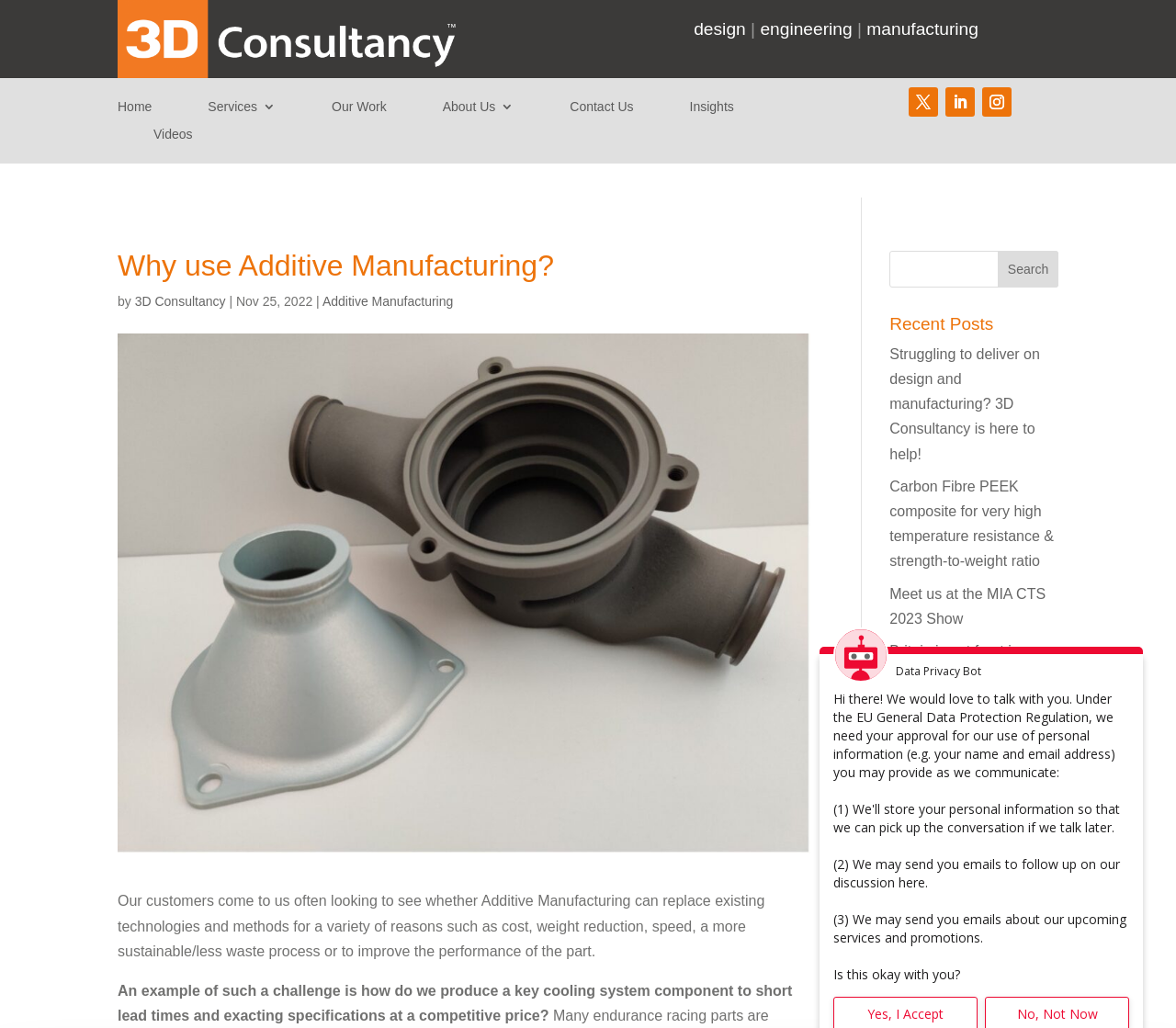Locate the bounding box for the described UI element: "Home". Ensure the coordinates are four float numbers between 0 and 1, formatted as [left, top, right, bottom].

[0.1, 0.098, 0.129, 0.117]